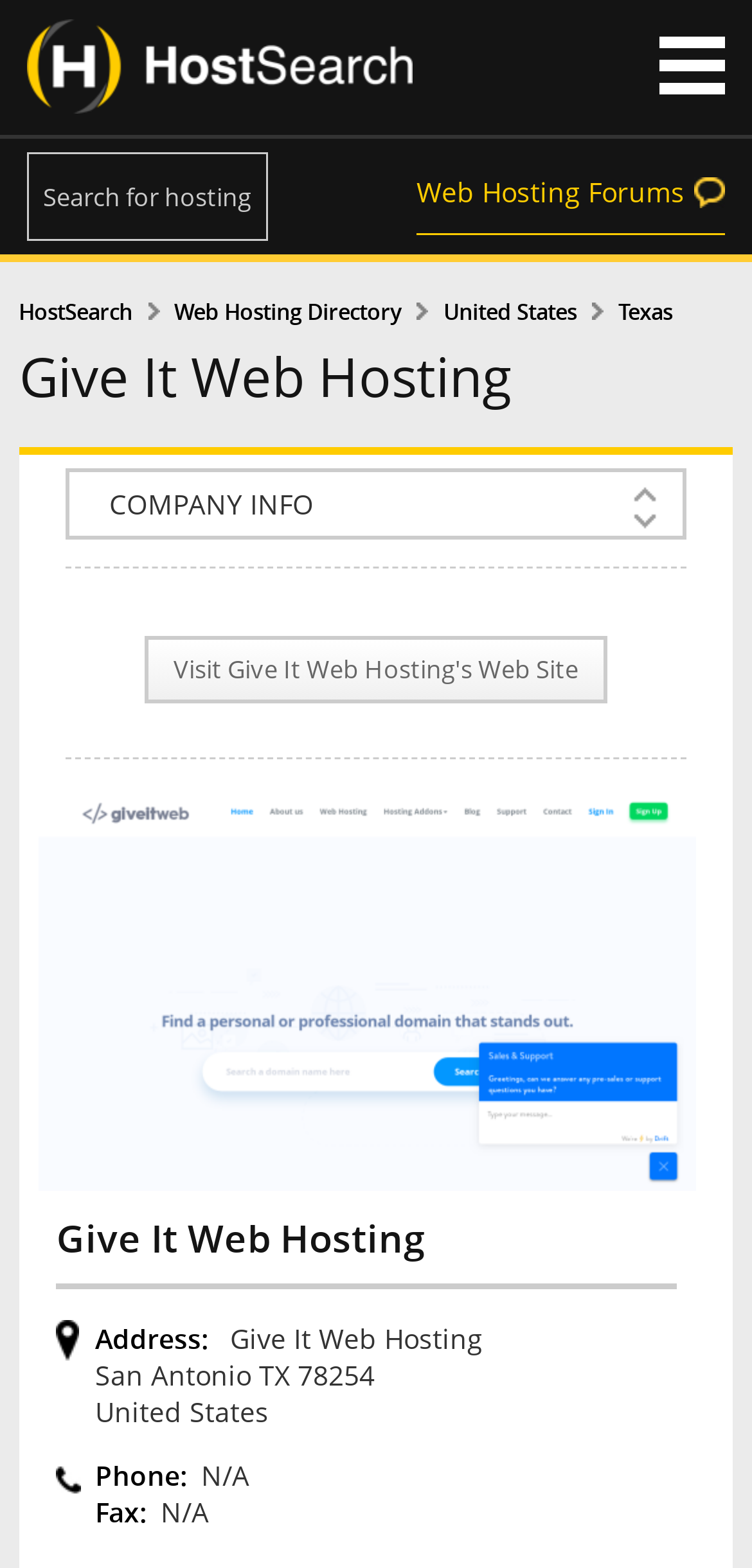Please indicate the bounding box coordinates of the element's region to be clicked to achieve the instruction: "Visit Web Hosting Forums". Provide the coordinates as four float numbers between 0 and 1, i.e., [left, top, right, bottom].

[0.554, 0.097, 0.964, 0.15]